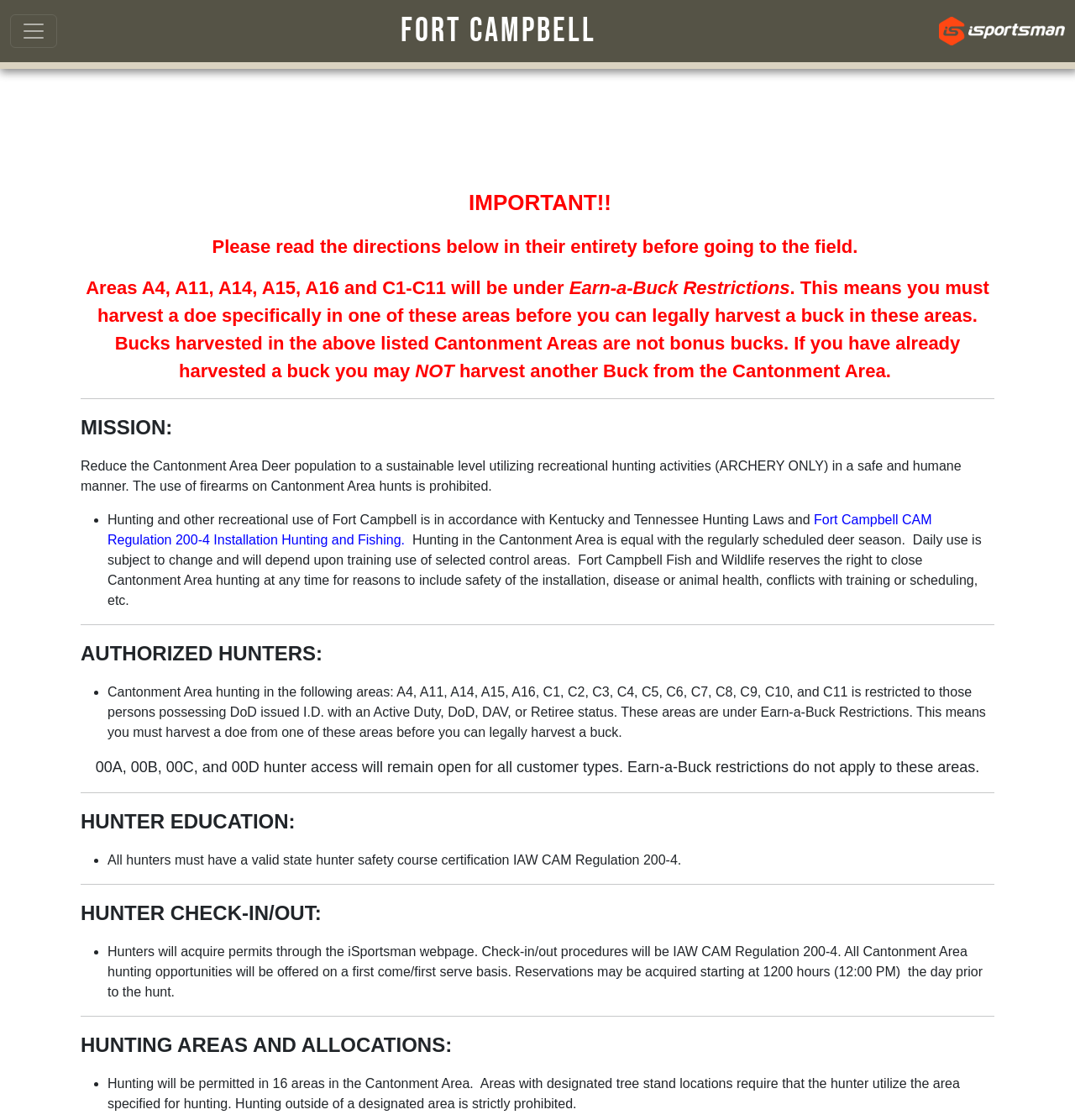Given the content of the image, can you provide a detailed answer to the question?
What is the restriction for Areas A4, A11, A14, A15, A16, and C1-C11?

Areas A4, A11, A14, A15, A16, and C1-C11 will be under Earn-a-Buck Restrictions, which means hunters must harvest a doe from one of these areas before they can legally harvest a buck, as stated in the webpage.